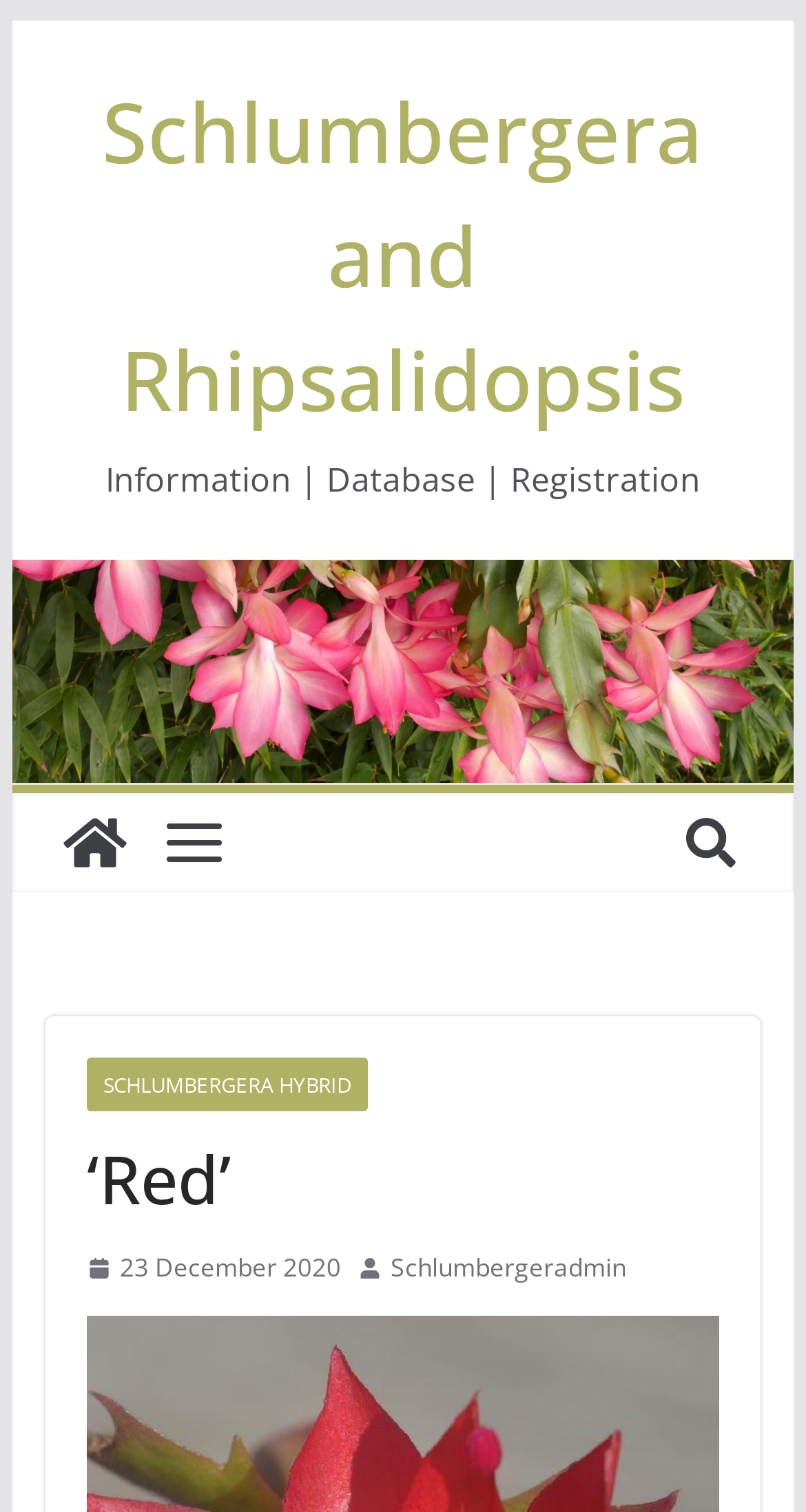Please provide a one-word or short phrase answer to the question:
What is the name of the plant?

Schlumbergera